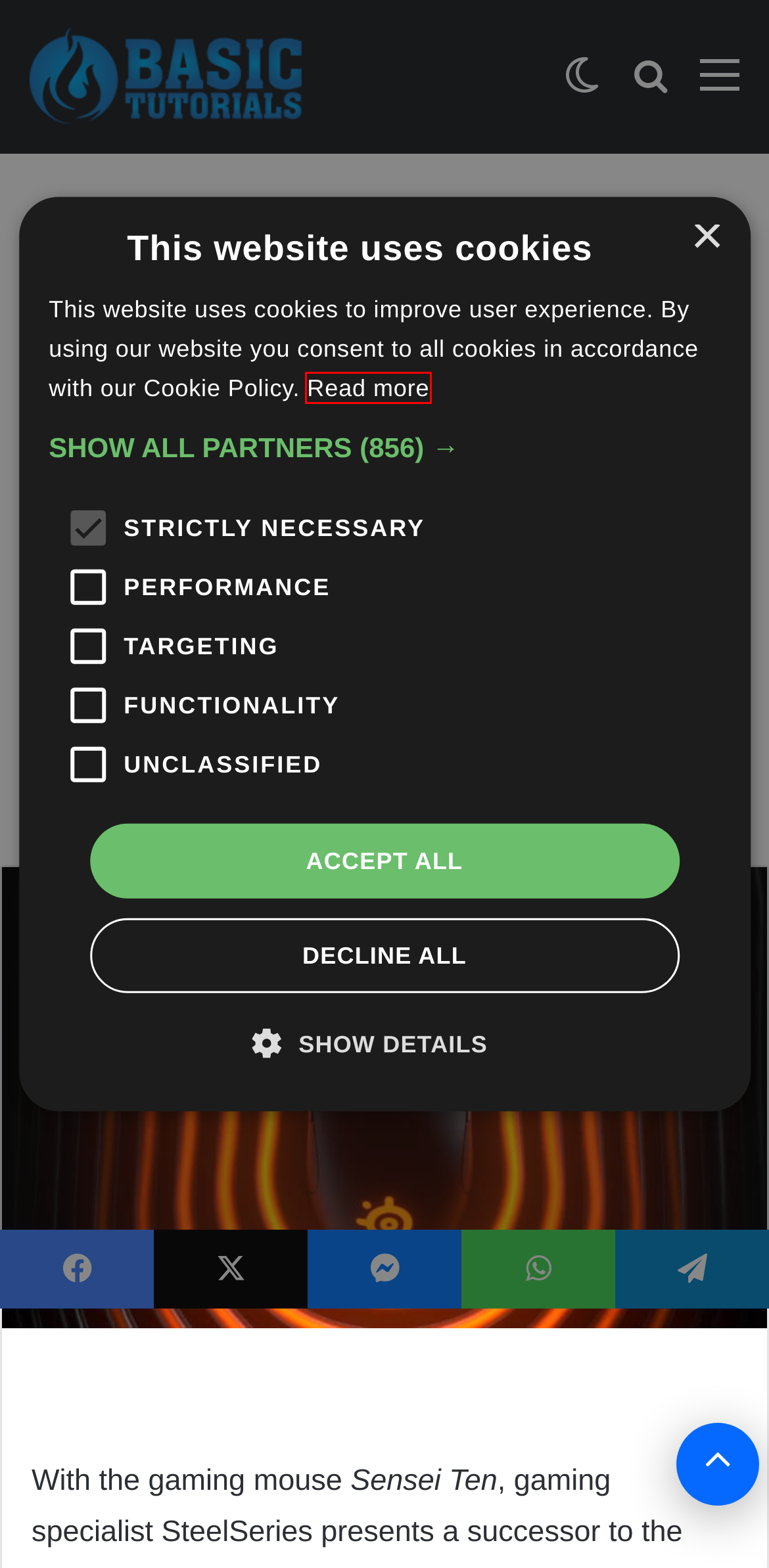Analyze the webpage screenshot with a red bounding box highlighting a UI element. Select the description that best matches the new webpage after clicking the highlighted element. Here are the options:
A. Simon Lüthje, Autor bei Basic Tutorials
B. Mouse - Basic Tutorials
C. Archives
D. Basic Tutorials Germany | Hardware, Software & Gaming
E. Backforce versus Gamechanger: Two excellent gaming chairs (almost) at eye level
F. News - Basic Tutorials
G. Sensei Ten | SteelSeries
H. Privacy

H